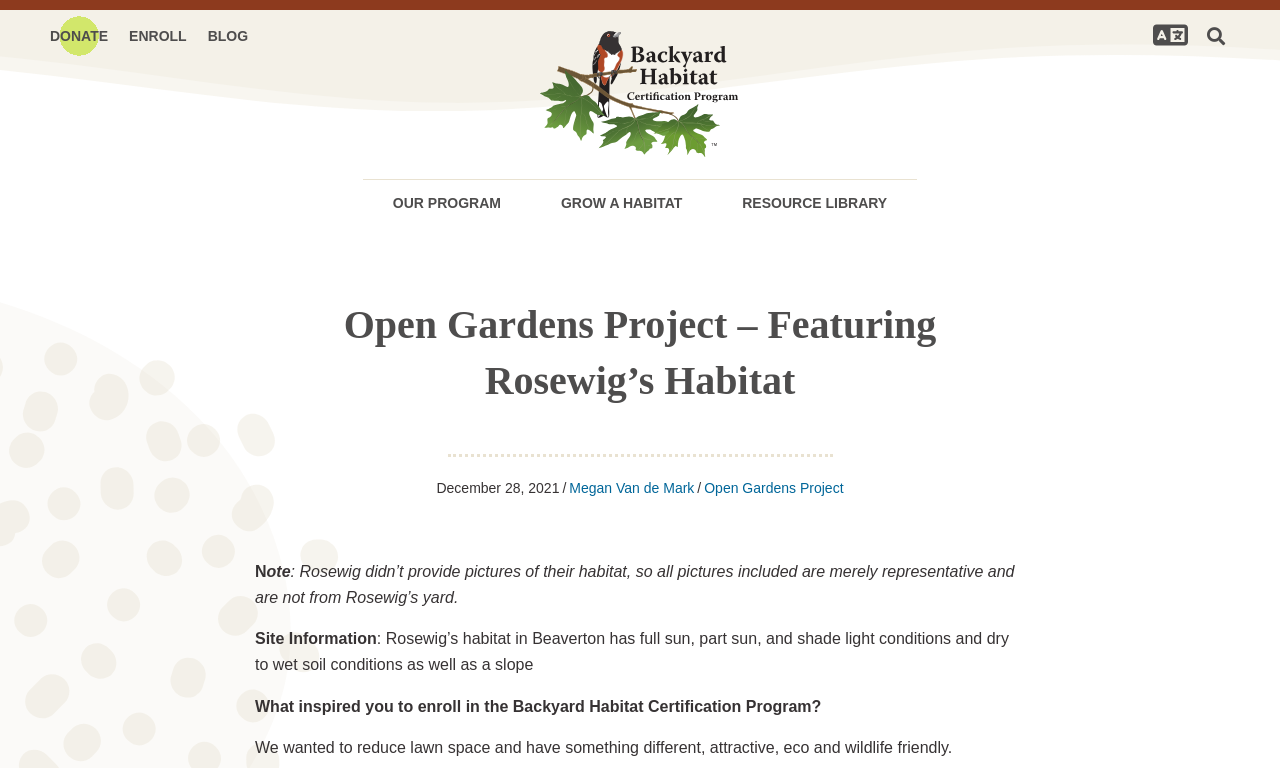Provide the bounding box coordinates of the UI element that matches the description: "parent_node: ABOUT US".

None